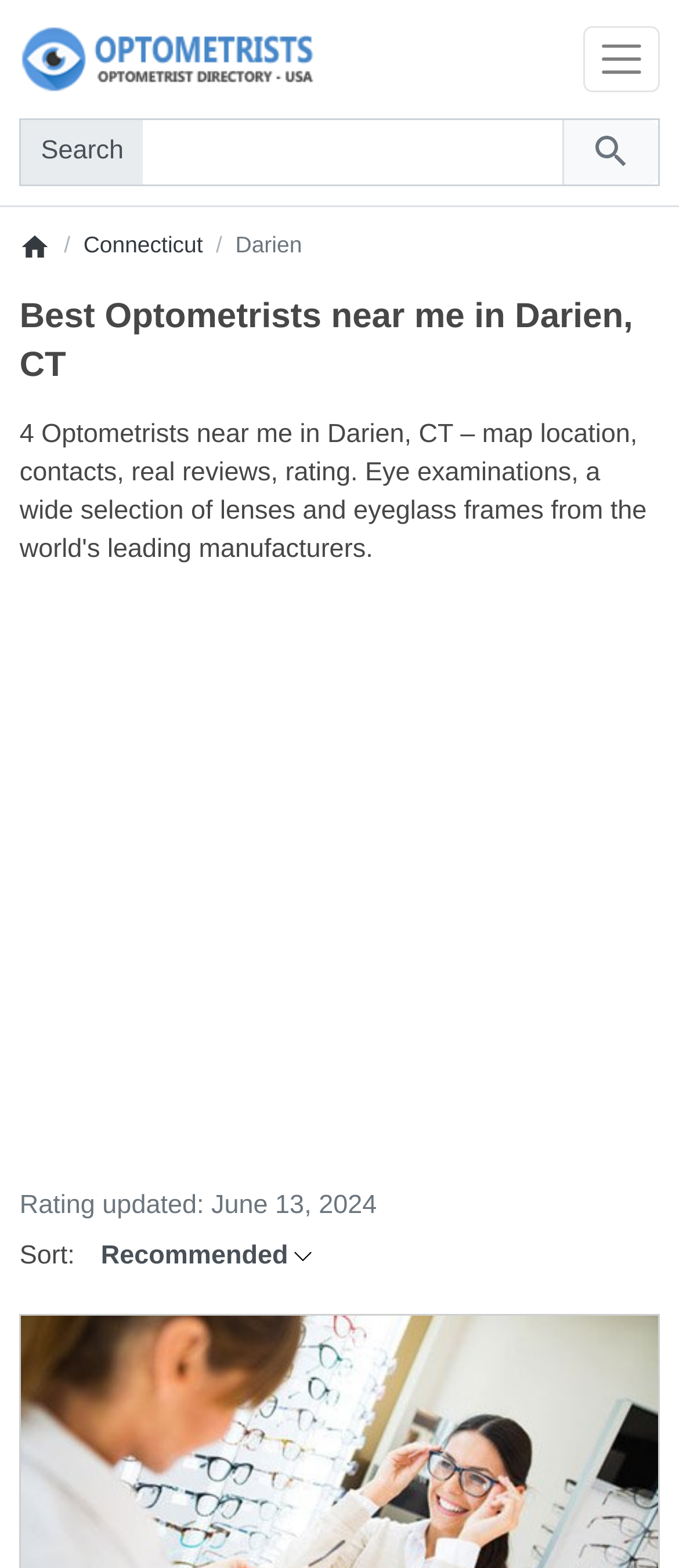Calculate the bounding box coordinates for the UI element based on the following description: "aria-label="Toggle navigation"". Ensure the coordinates are four float numbers between 0 and 1, i.e., [left, top, right, bottom].

[0.858, 0.017, 0.971, 0.058]